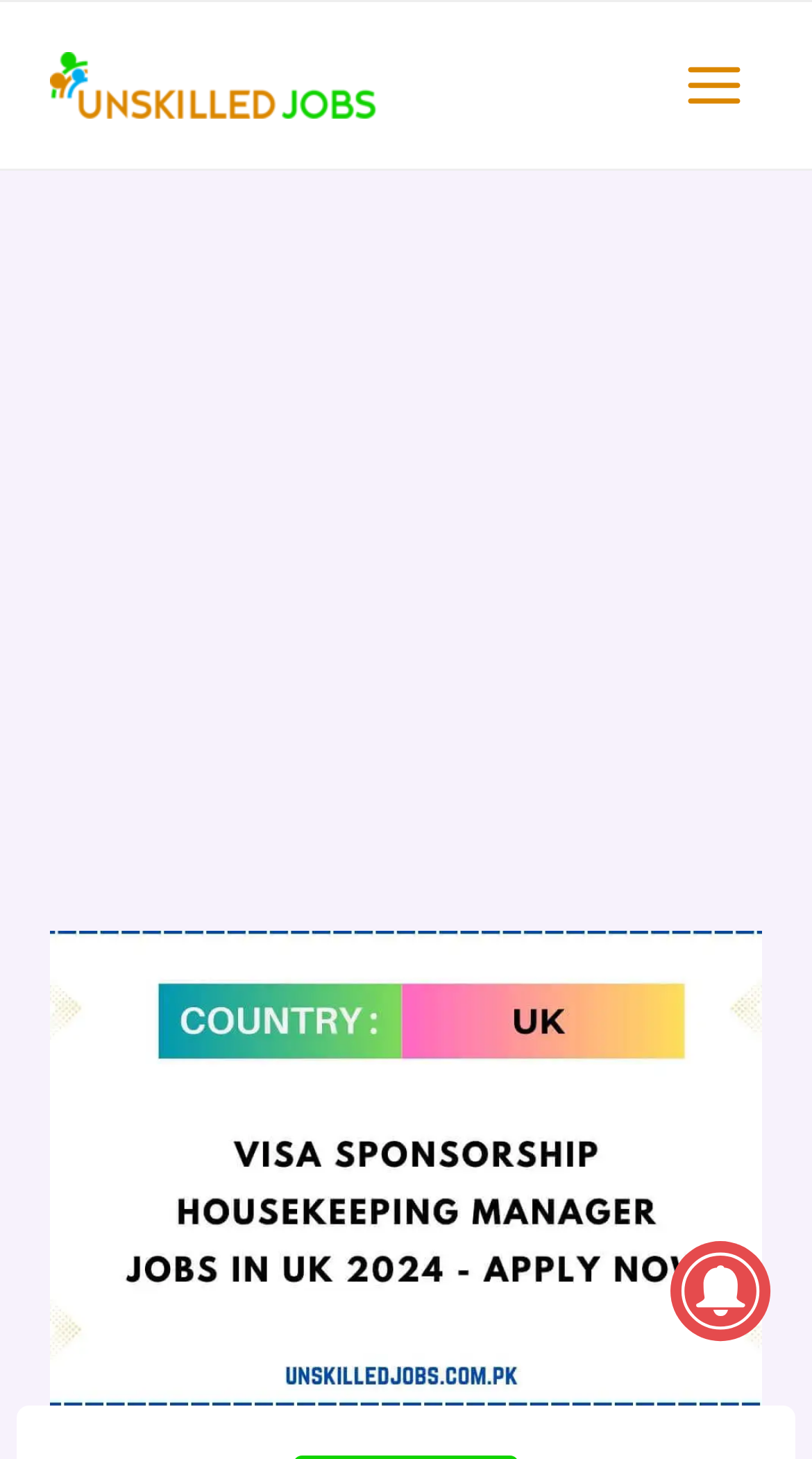Identify the headline of the webpage and generate its text content.

Visa Sponsorship Housekeeping Manager Jobs In UK 2024 – Apply Now